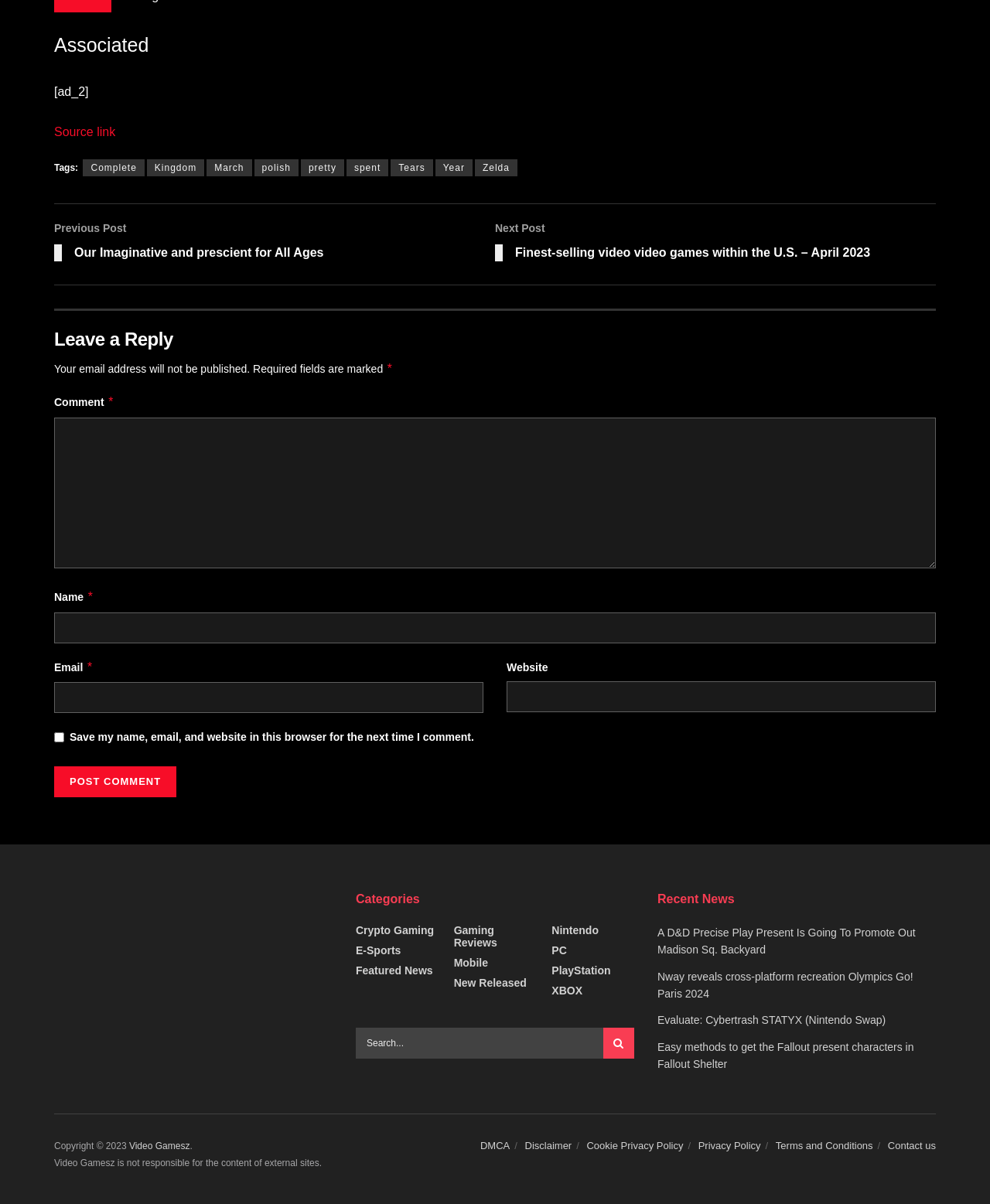Select the bounding box coordinates of the element I need to click to carry out the following instruction: "Leave a comment".

[0.055, 0.347, 0.945, 0.472]